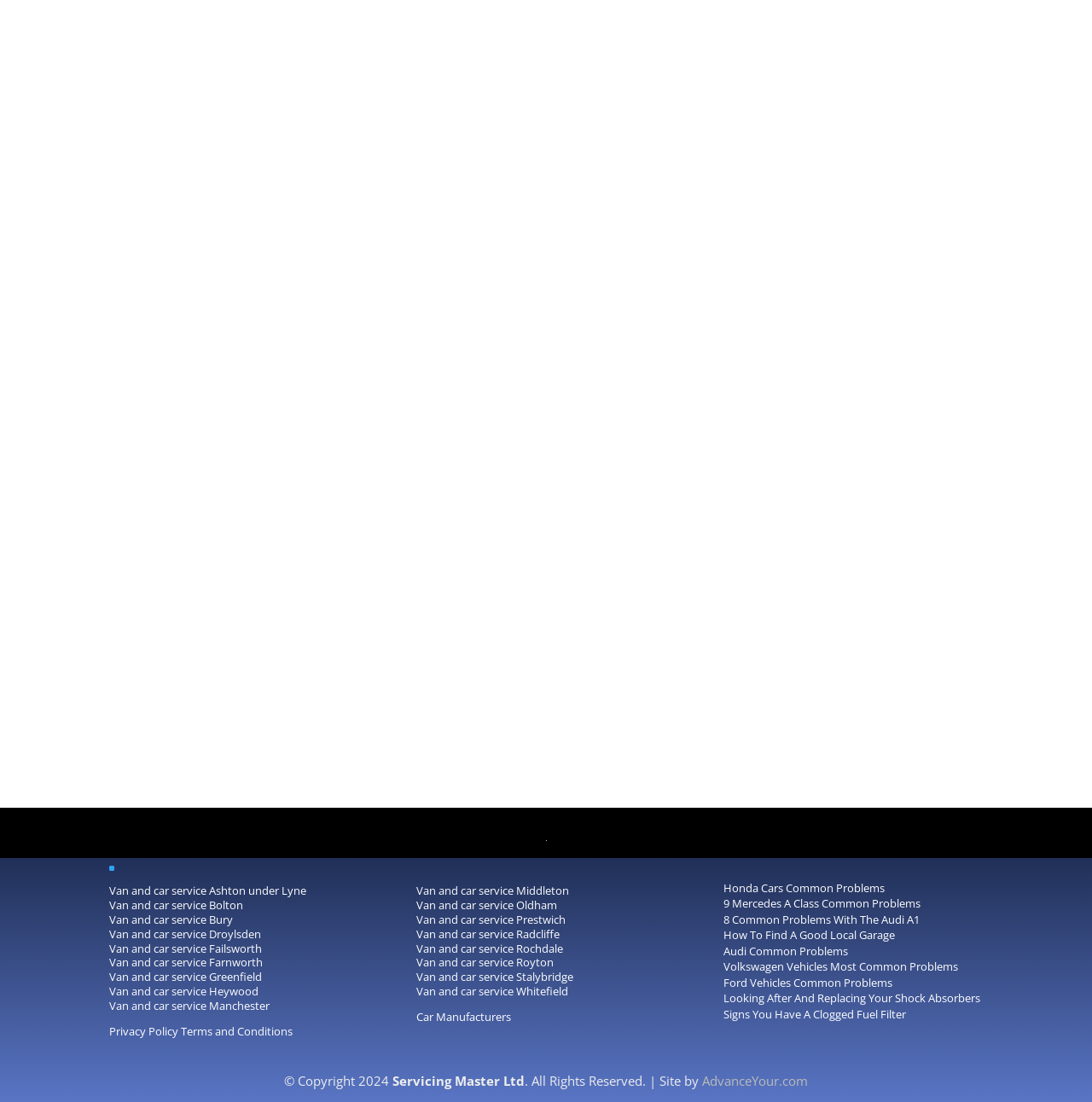Please locate the bounding box coordinates of the element that needs to be clicked to achieve the following instruction: "Read the review from Craig Hill". The coordinates should be four float numbers between 0 and 1, i.e., [left, top, right, bottom].

[0.123, 0.204, 0.18, 0.221]